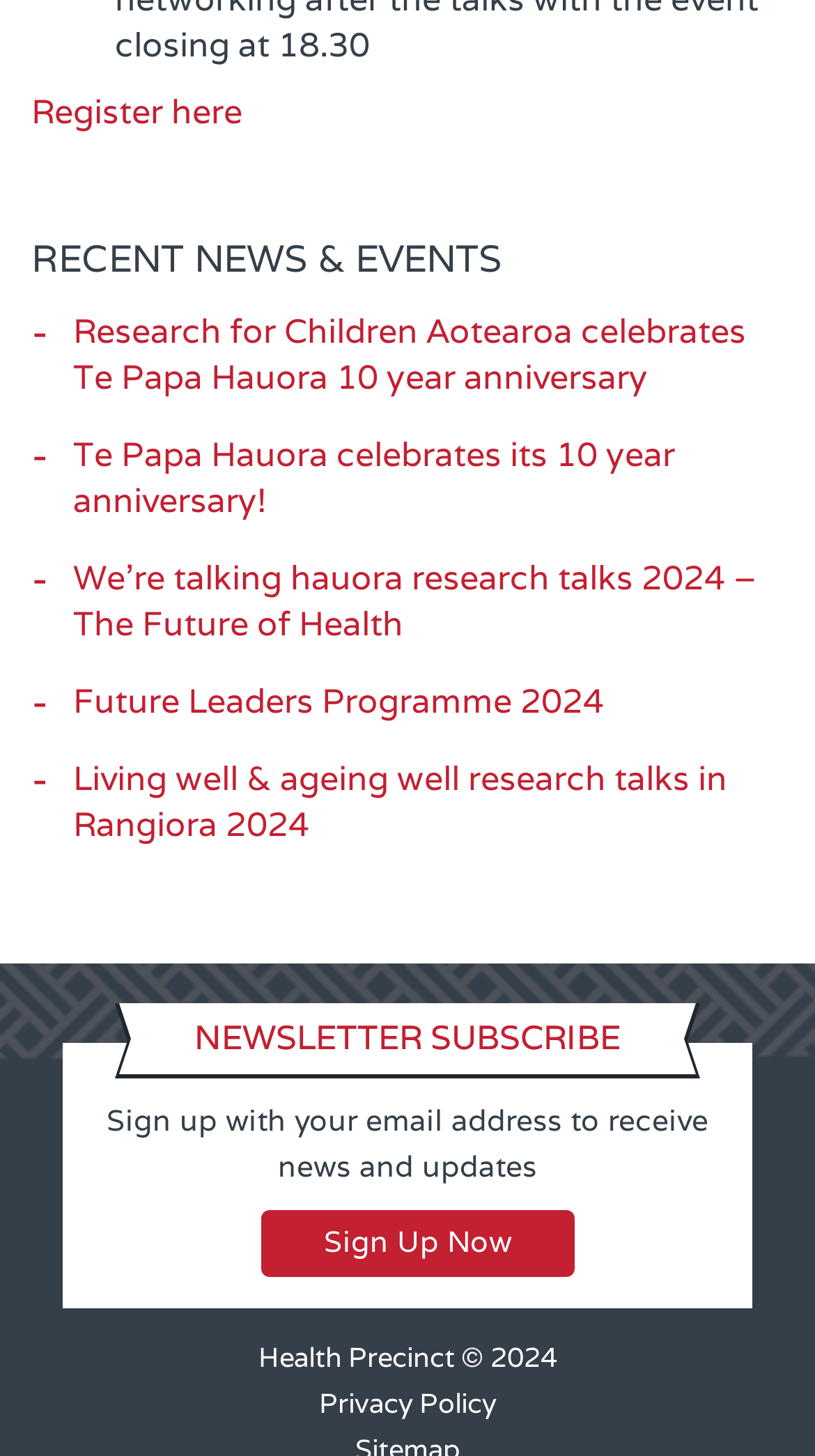Answer the question below in one word or phrase:
What is the title of the recent news section?

RECENT NEWS & EVENTS